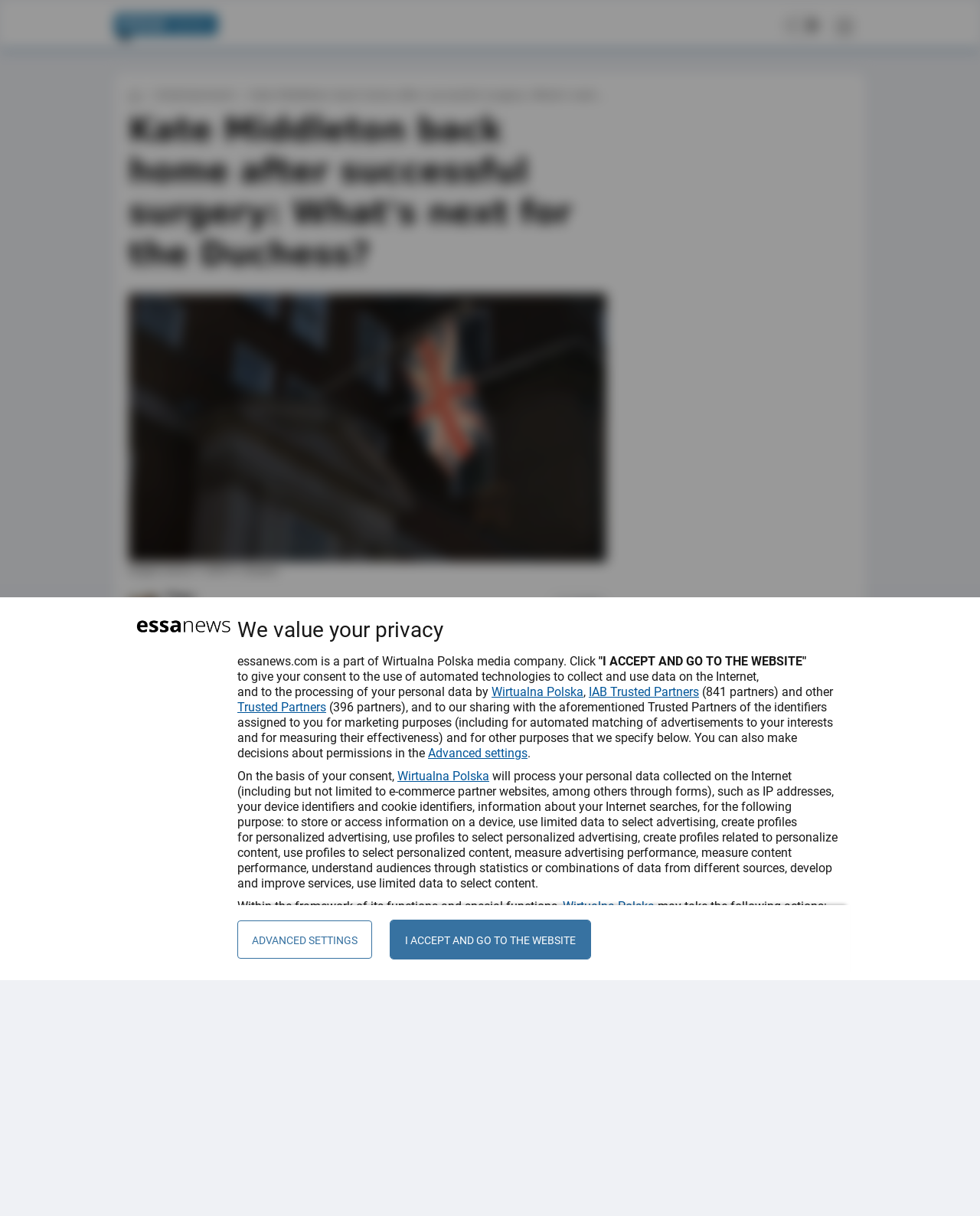Based on the description "ADVANCED SETTINGS", find the bounding box of the specified UI element.

[0.242, 0.757, 0.38, 0.788]